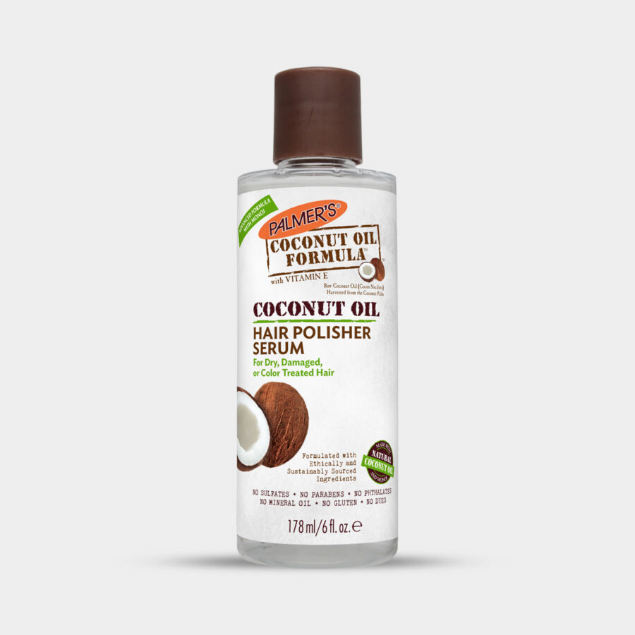Elaborate on all the key elements and details present in the image.

The image showcases Palmer's Coconut Oil Moisture Boost Hair Polisher Serum, a specialized hair treatment designed for dry, damaged, or color-treated hair. The product is housed in a clear, cylindrical bottle with a brown cap, which enhances its sleek appearance. Prominently displayed on the label is the brand name "Palmer's" alongside the product's designation as a coconut oil serum. 

The design highlights the benefits of the serum, stressing its formulation with Vitamin E and other natural ingredients for healthy hair maintenance. Key features include a commitment to being free of harmful additives such as sulfates, parabens, and mineral oils. This product promises to lock in moisture, smooth frizz, and enhance the shine of your hair, making it a great choice for anyone looking to restore vitality and manageability to their locks. The size is 178 ml (6 fl oz), suitable for regular use.